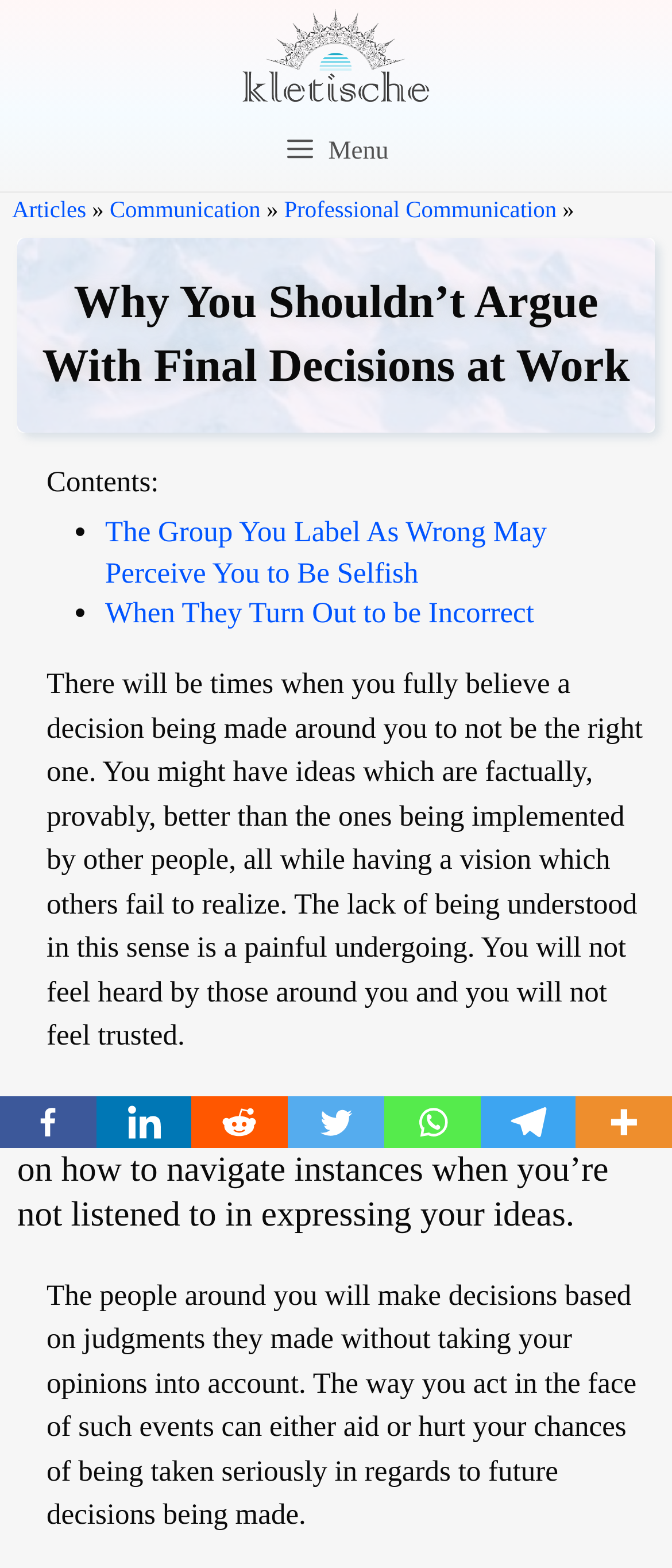Provide the bounding box for the UI element matching this description: "Professional Communication".

[0.423, 0.126, 0.828, 0.142]